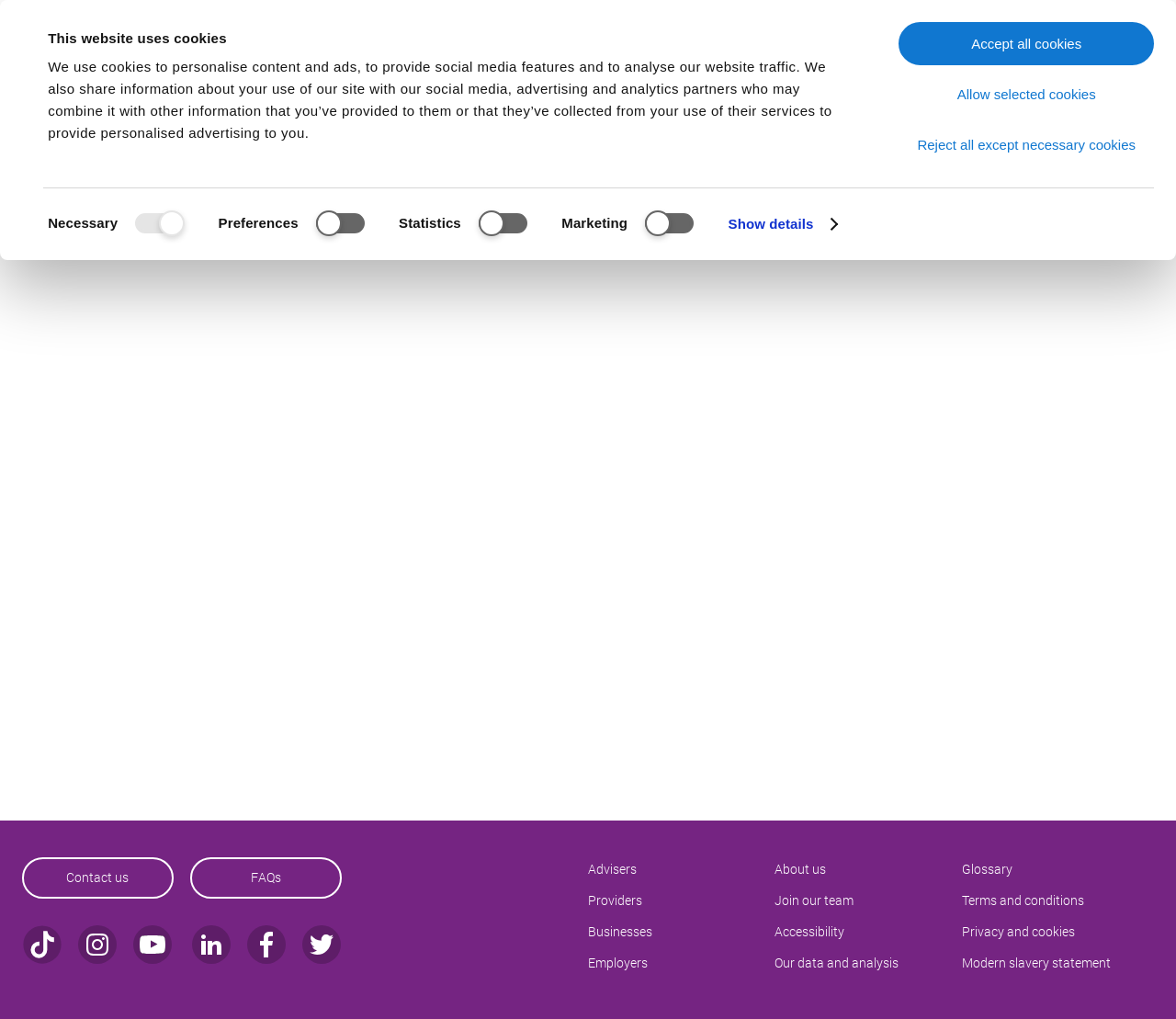Articulate a detailed summary of the webpage's content and design.

The webpage is a search page from UCAS, with a prominent cookie consent dialog at the top, taking up about a quarter of the screen. The dialog has a heading "This website uses cookies" and a paragraph explaining the use of cookies. Below the heading, there are four checkboxes for selecting consent options: Necessary, Preferences, Statistics, and Marketing. 

To the right of the cookie dialog, there are three buttons: "Reject all except necessary cookies", "Allow selected cookies", and "Accept all cookies". 

At the top left corner, there is a link to the UCAS home page, accompanied by a small image. Next to it, there is a vertical menu with five menu items: Discover, Undergraduate, Postgraduate, Money & student life, and Apprenticeships. Each menu item has a link to its corresponding page.

At the top right corner, there are two links: "Search" and "Sign in". 

The main content of the page is below the top section, taking up most of the screen.